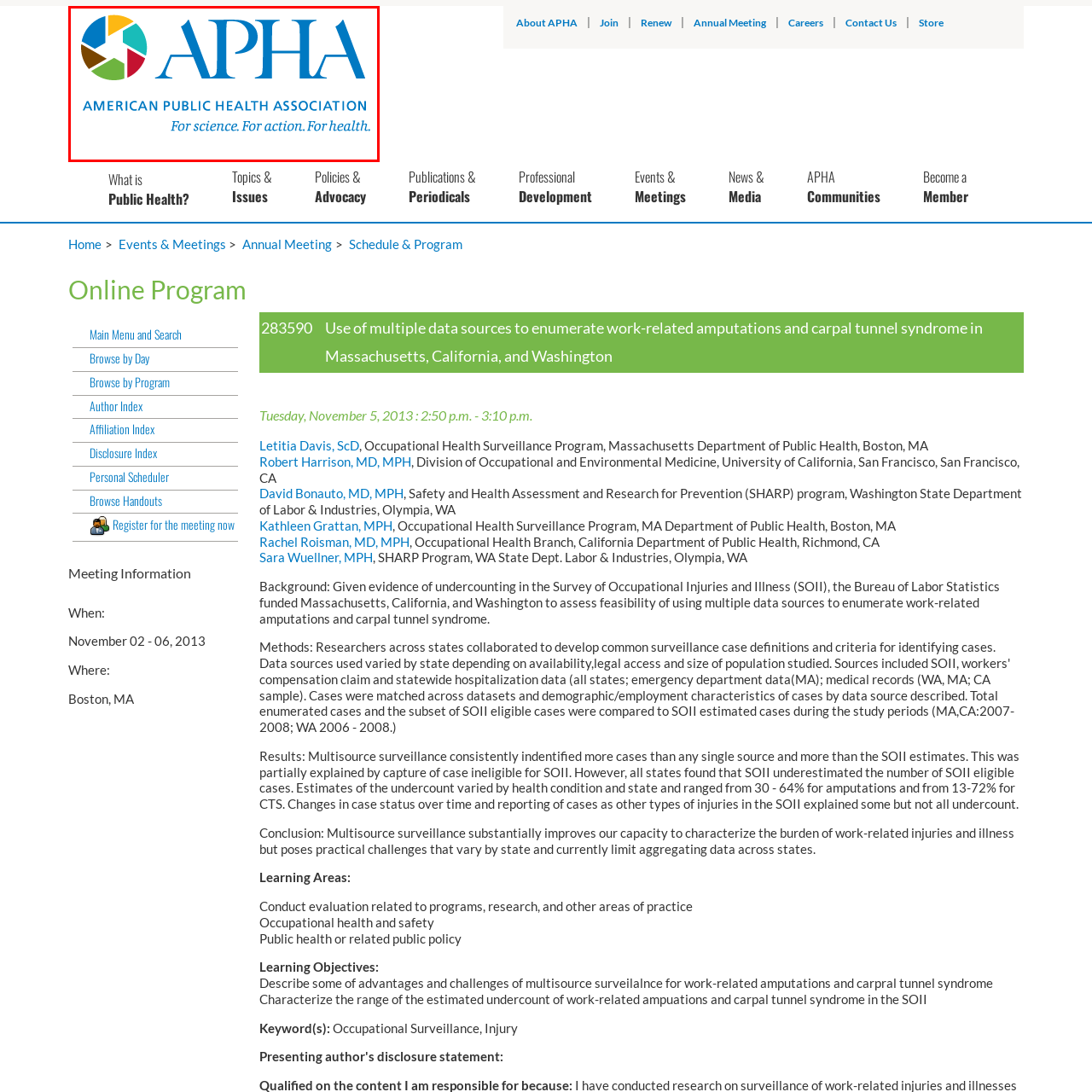What is the tagline of the American Public Health Association? Look at the image outlined by the red bounding box and provide a succinct answer in one word or a brief phrase.

For science. For action. For health.